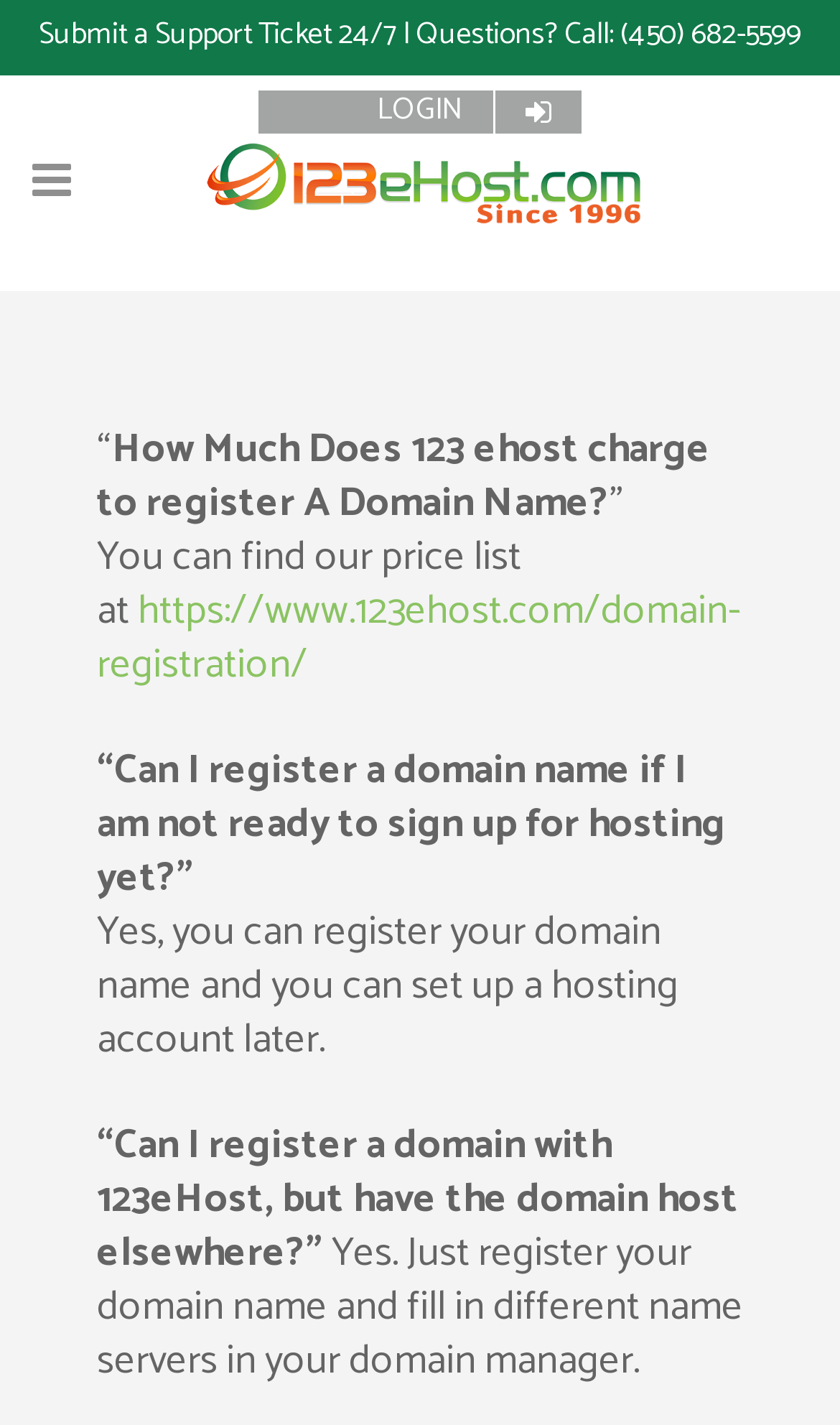Answer the question using only a single word or phrase: 
Can I register a domain name if I am not ready to sign up for hosting yet?

Yes